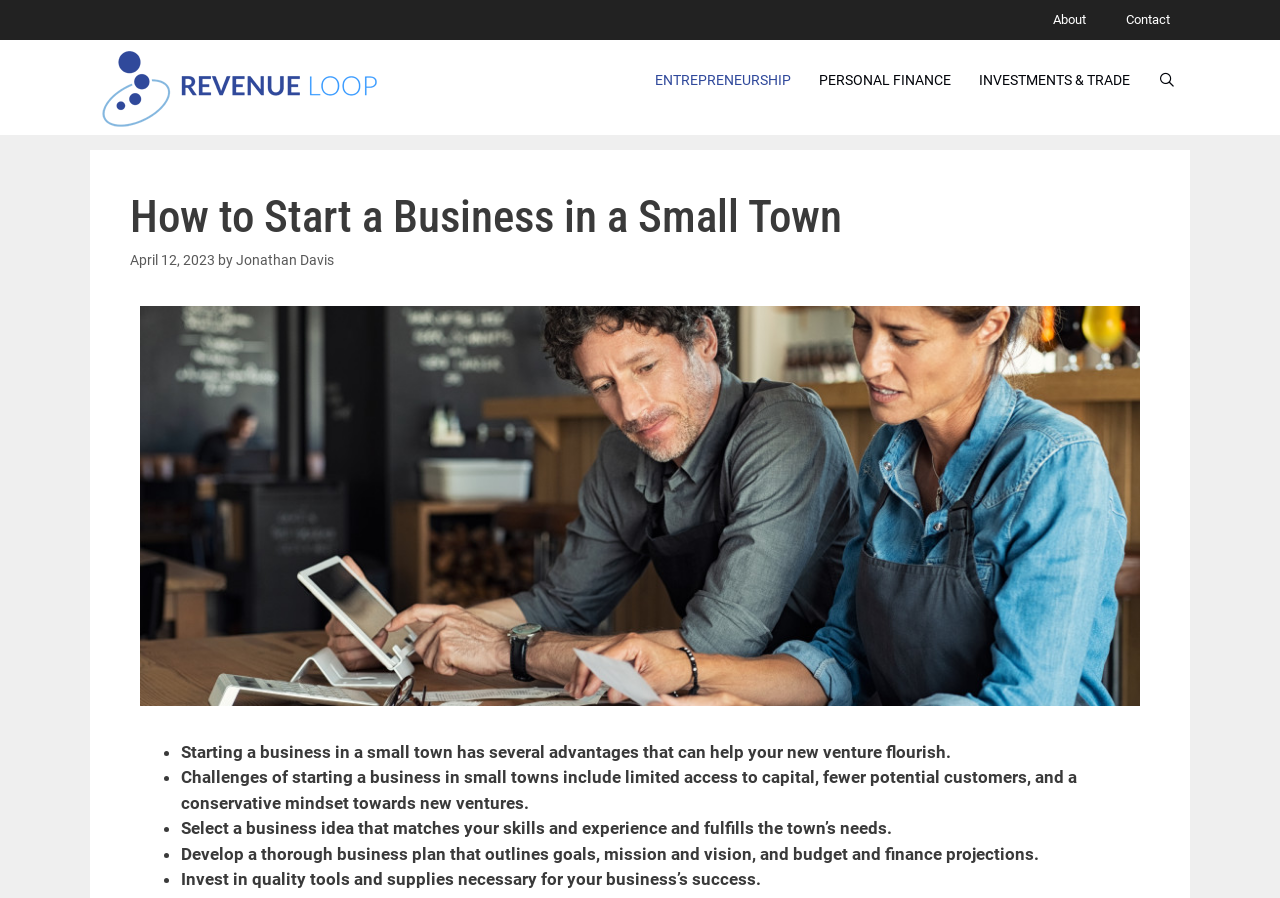Find the bounding box coordinates of the UI element according to this description: "Entrepreneurship".

[0.501, 0.05, 0.629, 0.128]